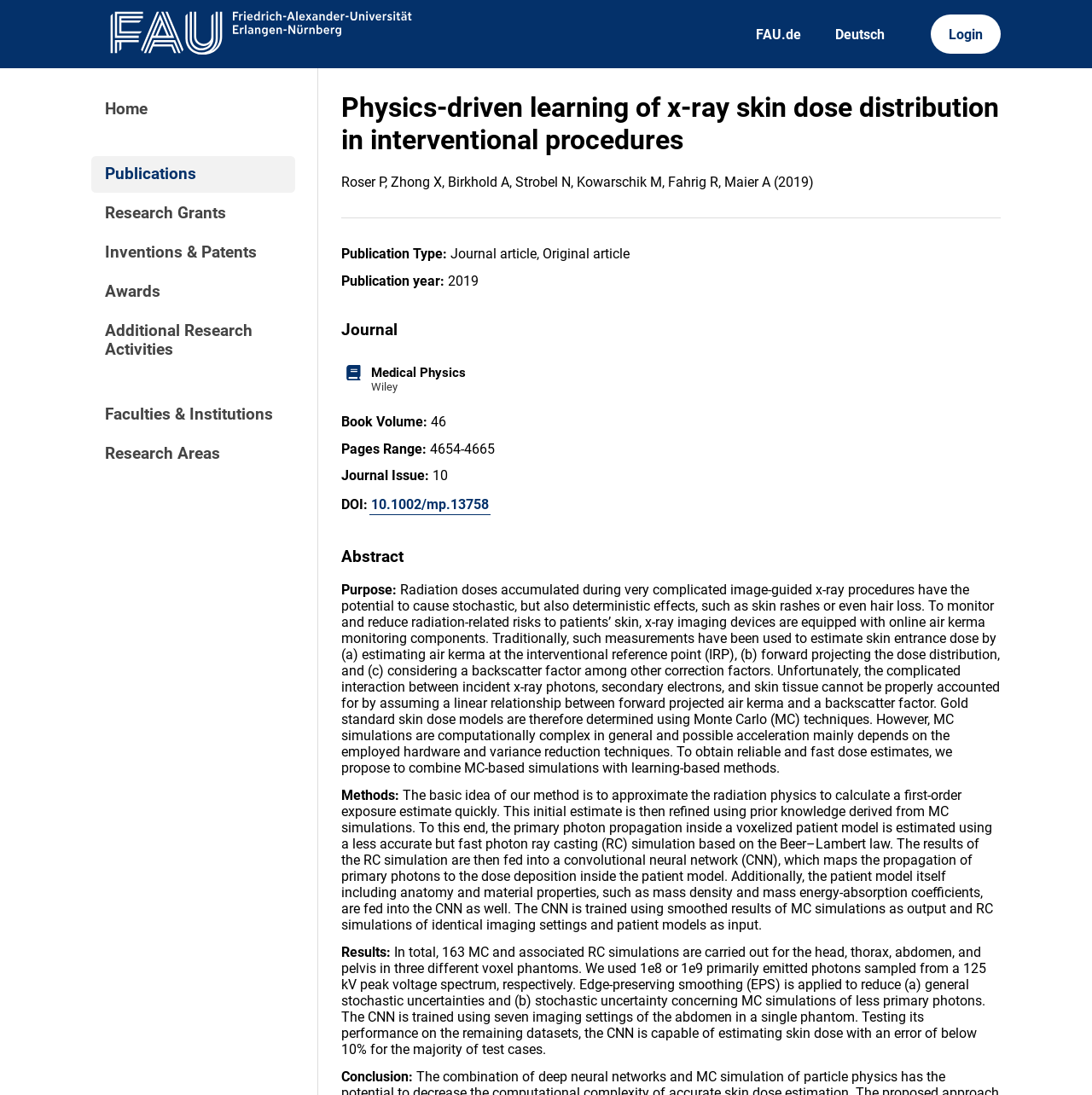Locate the bounding box coordinates of the area that needs to be clicked to fulfill the following instruction: "Click the FAU-Logo link". The coordinates should be in the format of four float numbers between 0 and 1, namely [left, top, right, bottom].

[0.083, 0.001, 0.387, 0.061]